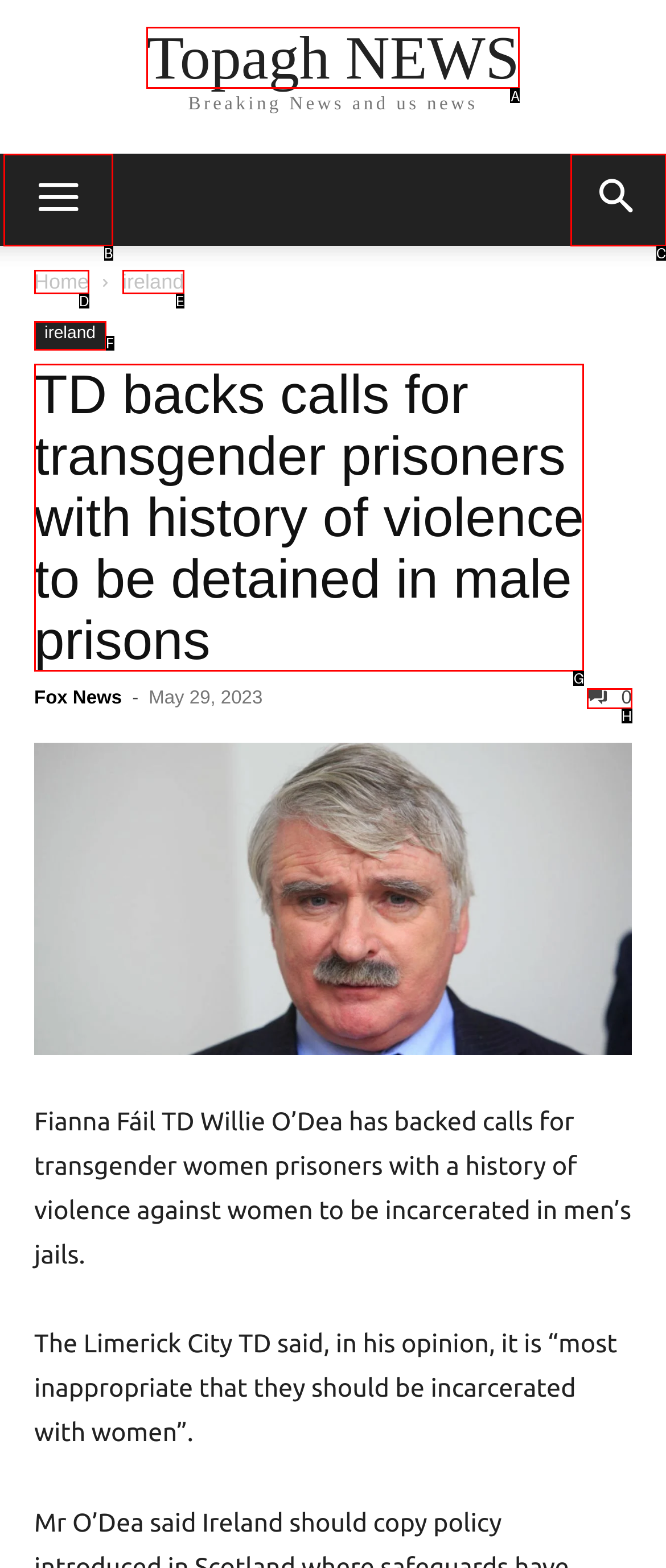Select the HTML element that fits the following description: aria-label="mobile-toggle"
Provide the letter of the matching option.

B